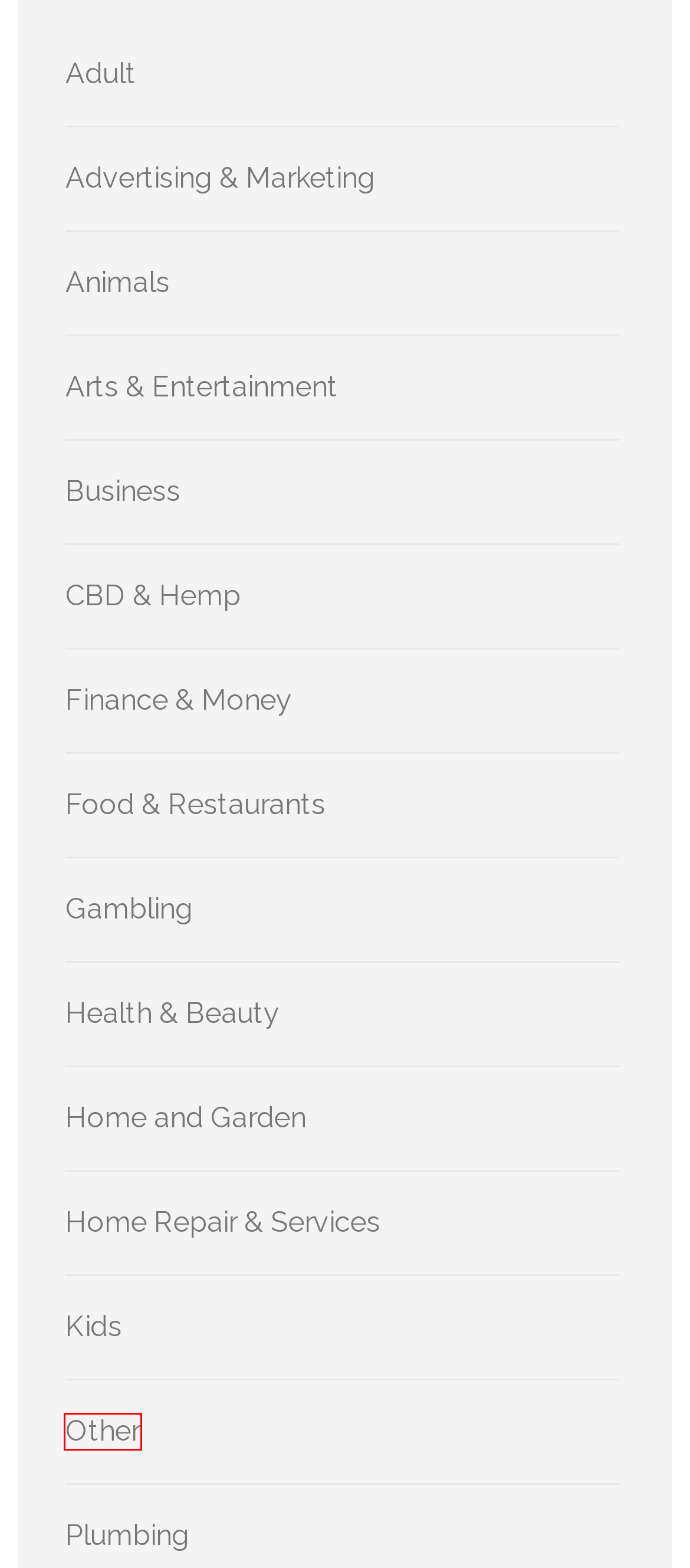Observe the provided screenshot of a webpage that has a red rectangle bounding box. Determine the webpage description that best matches the new webpage after clicking the element inside the red bounding box. Here are the candidates:
A. Health & Beauty – WorldWideWhisper
B. Food & Restaurants – WorldWideWhisper
C. Home and Garden – WorldWideWhisper
D. Other – WorldWideWhisper
E. Advertising & Marketing – WorldWideWhisper
F. Adult – WorldWideWhisper
G. Gambling – WorldWideWhisper
H. Plumbing – WorldWideWhisper

D